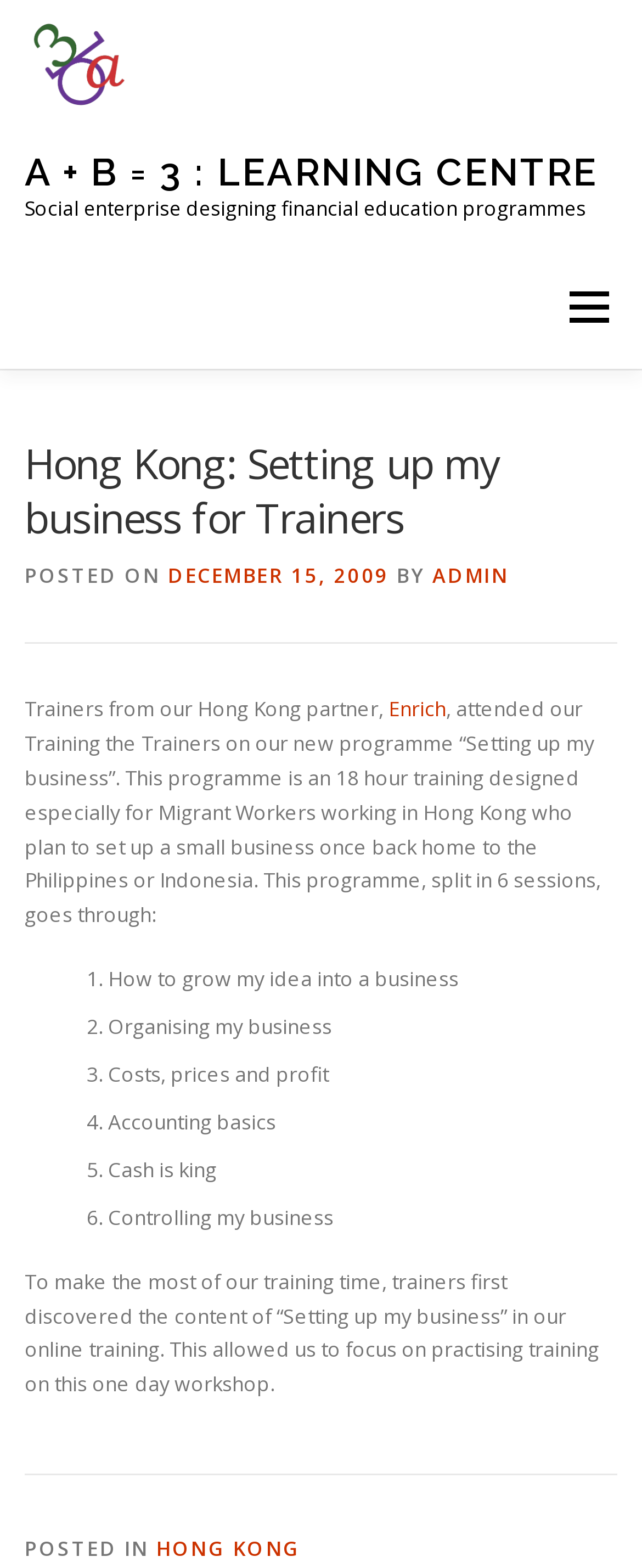Determine the bounding box coordinates of the clickable region to execute the instruction: "View the 'FORUM' page". The coordinates should be four float numbers between 0 and 1, denoted as [left, top, right, bottom].

[0.038, 0.393, 0.213, 0.471]